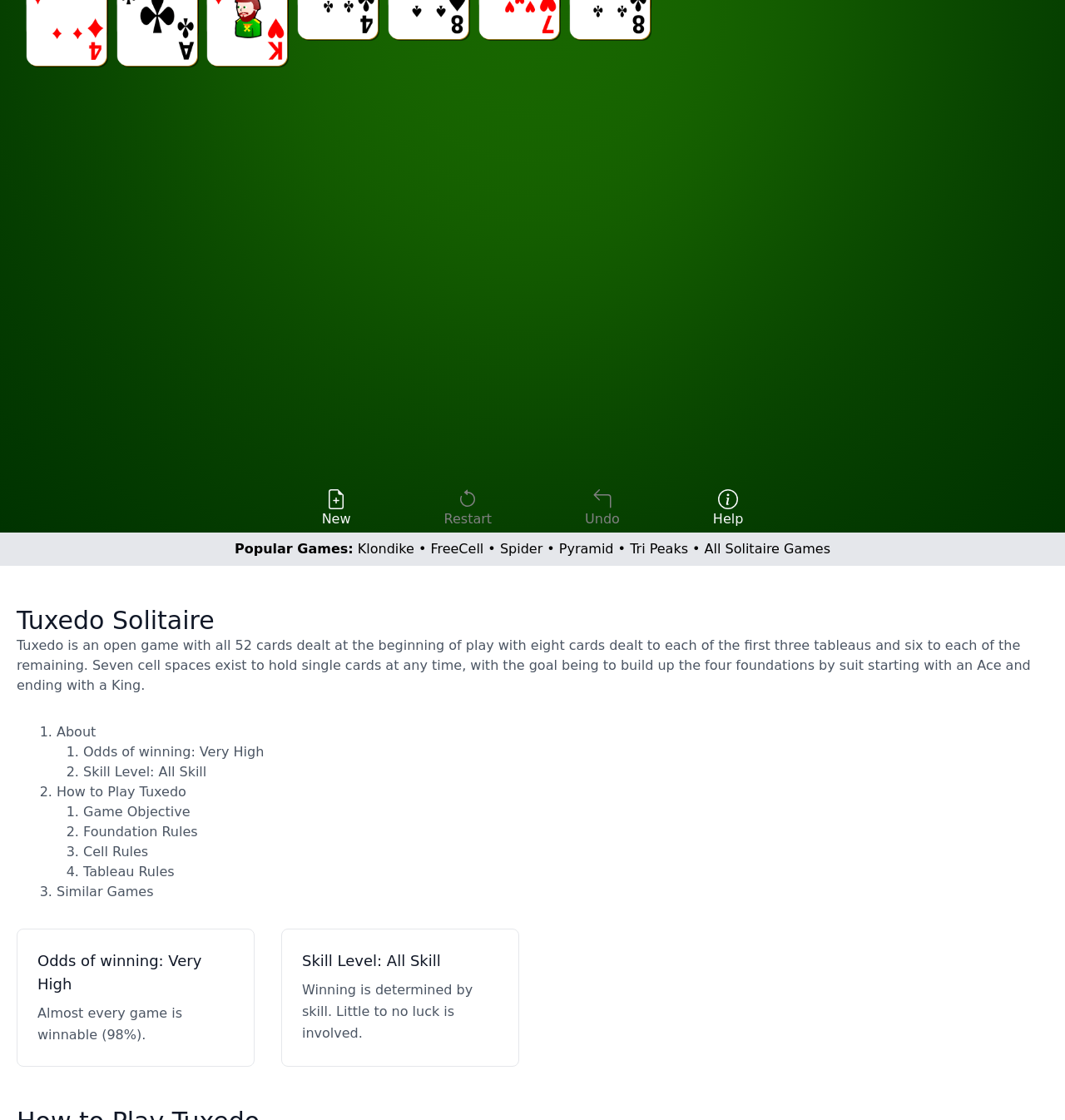Bounding box coordinates are given in the format (top-left x, top-left y, bottom-right x, bottom-right y). All values should be floating point numbers between 0 and 1. Provide the bounding box coordinate for the UI element described as: Tableau Rules

[0.078, 0.771, 0.164, 0.785]